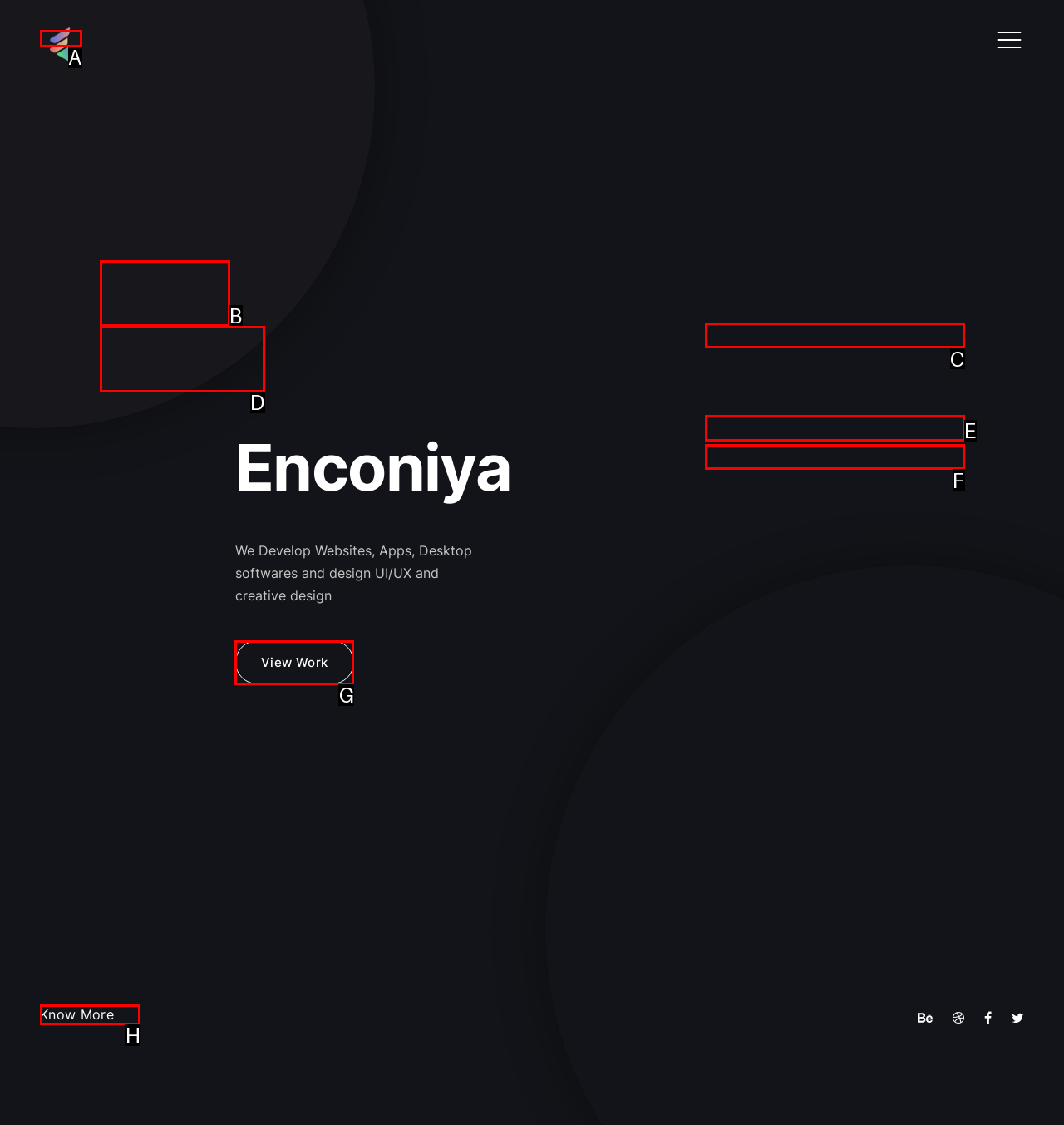Determine the HTML element to click for the instruction: View Works.
Answer with the letter corresponding to the correct choice from the provided options.

B